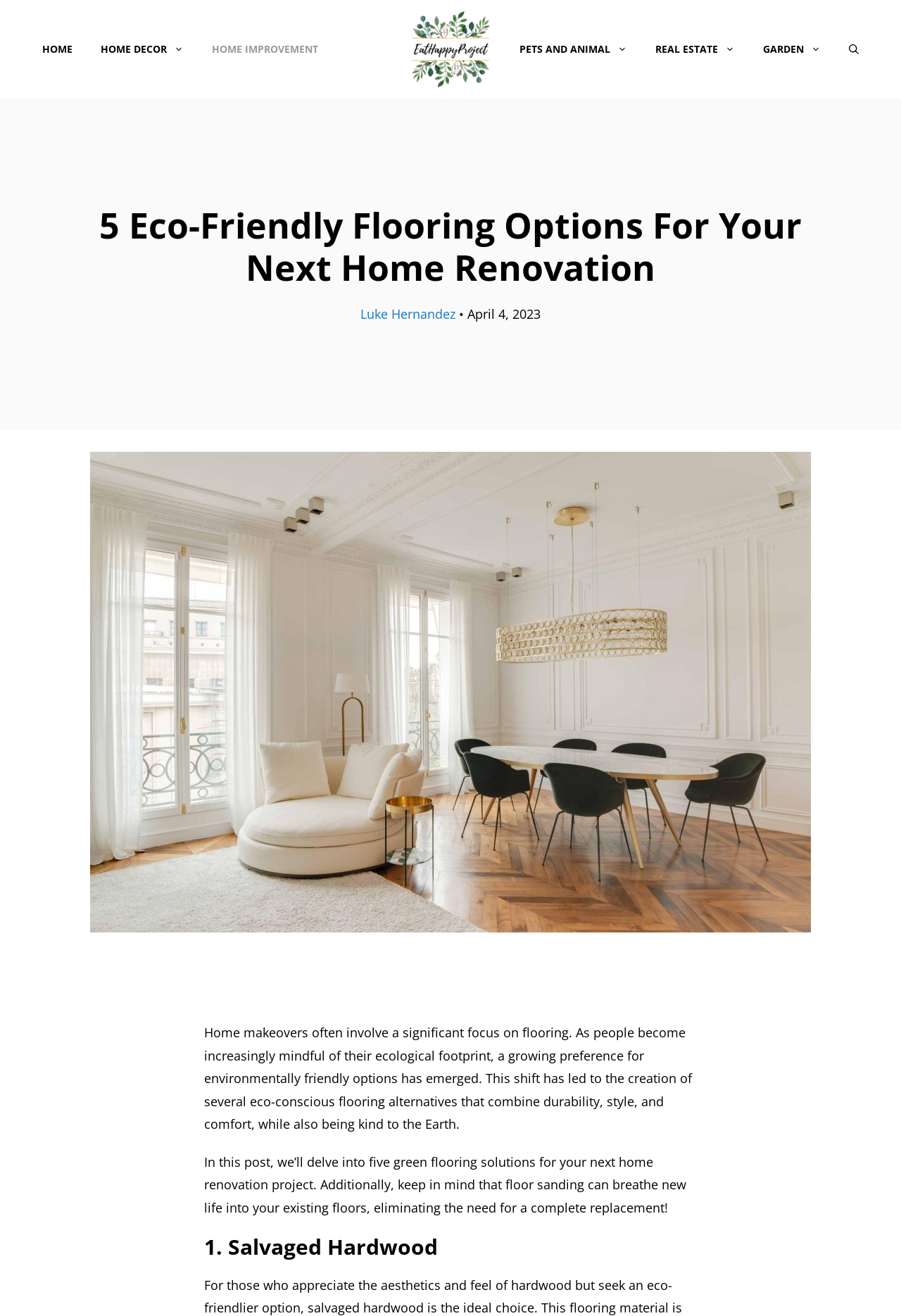What is the first eco-friendly flooring option mentioned in the article?
Based on the image, provide a one-word or brief-phrase response.

Salvaged Hardwood